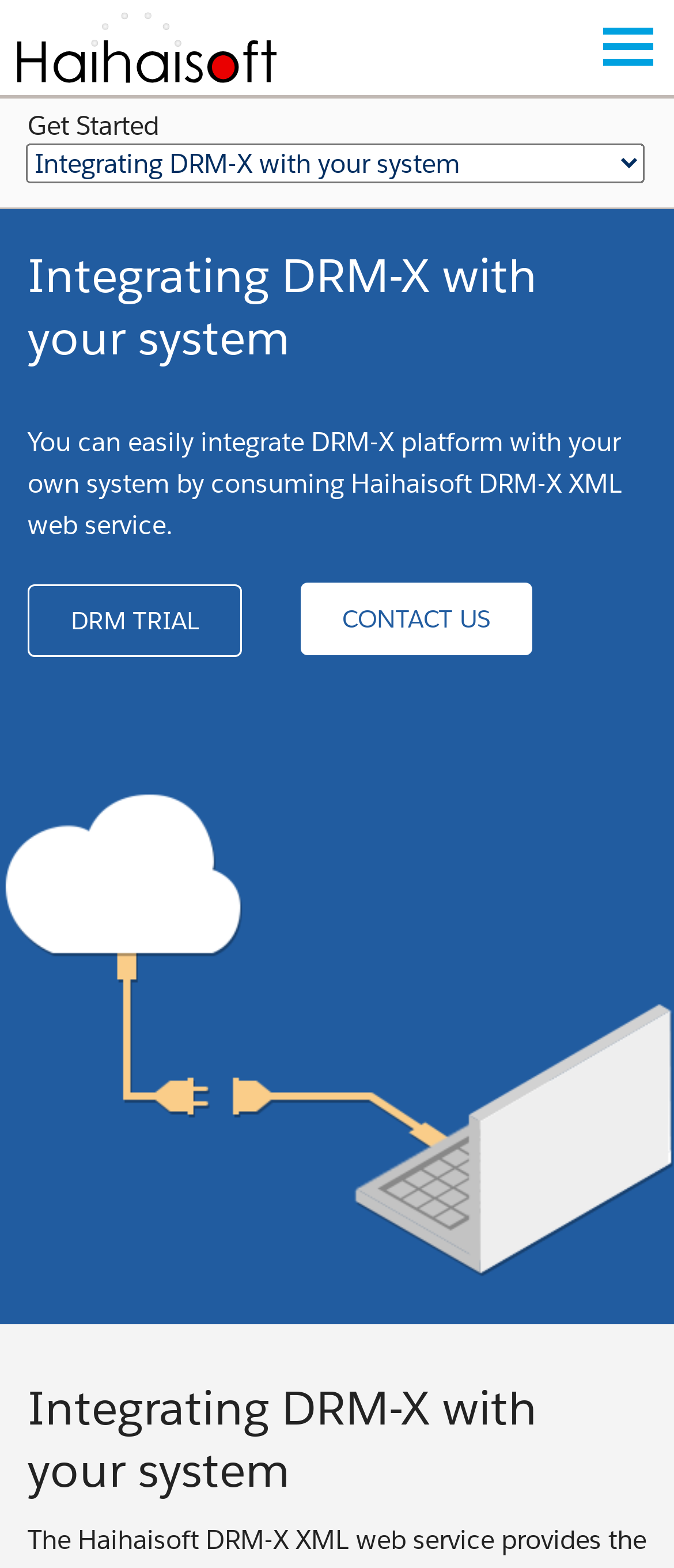Please find the bounding box for the UI element described by: "Integrating DRM-X with your system".

[0.041, 0.157, 0.797, 0.235]